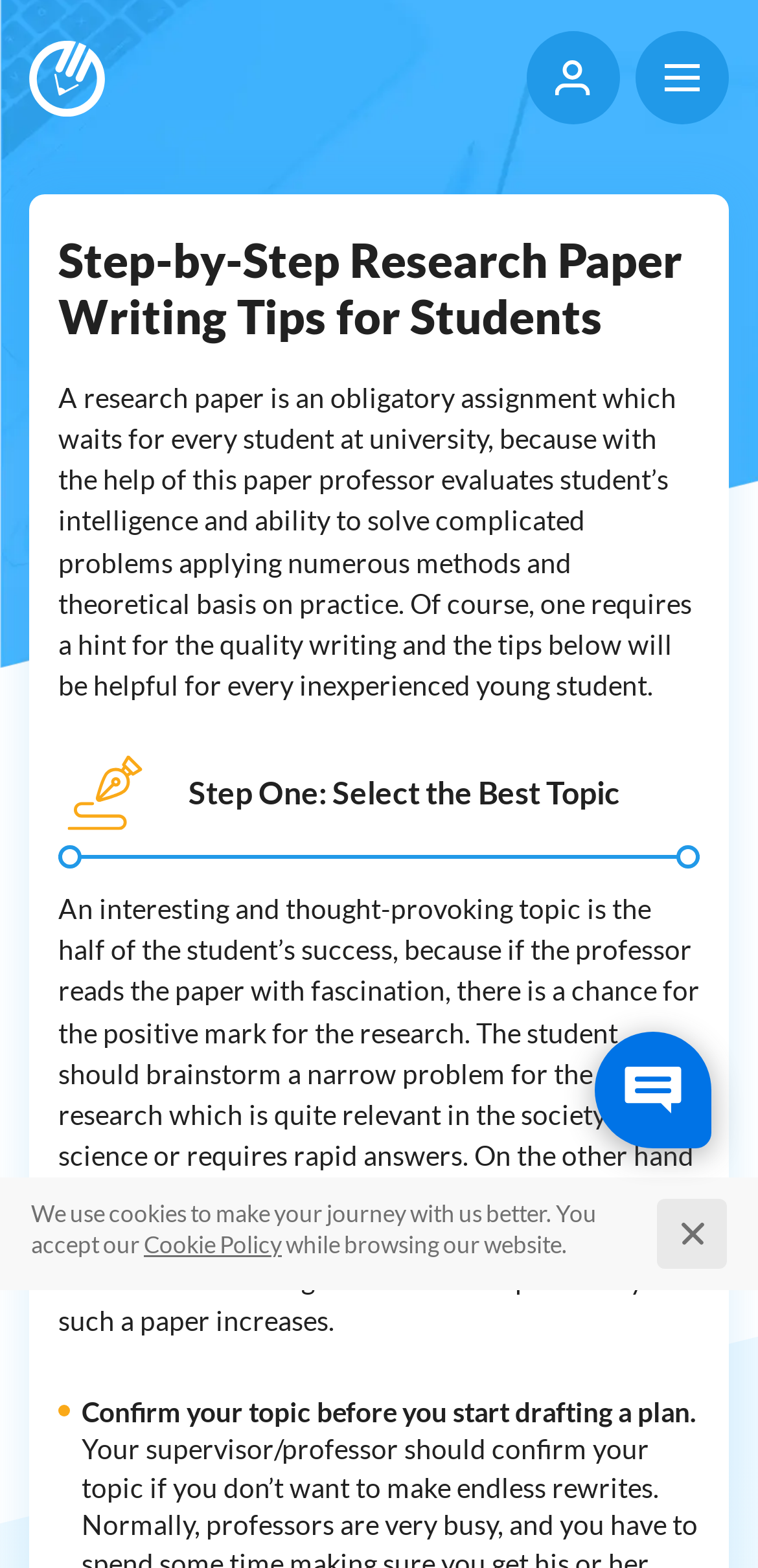Construct a thorough caption encompassing all aspects of the webpage.

The webpage is about providing tips on how to write a research paper, specifically targeting students. At the top left, there is a link to "SmartWritingService - Essay Writing Service" accompanied by an image with the same name. To the right of this link, there is another link with no text. A "toggle menu" button is located at the top right corner.

Below the top section, there is a heading that reads "Step-by-Step Research Paper Writing Tips for Students". Underneath this heading, there is a paragraph of text that explains the importance of research papers in university and how the tips provided on the page can be helpful to inexperienced students.

The next section is headed by "Step One: Select the Best Topic", which is followed by a paragraph of text that advises students on how to choose an interesting and thought-provoking topic for their research paper. This section also includes a smaller text that reminds students to confirm their topic before drafting a plan.

At the bottom of the page, there are three buttons: "Open contacts" on the right, and "Close" on the bottom right corner. Additionally, there is a link to "Cookie Policy" located at the bottom left.